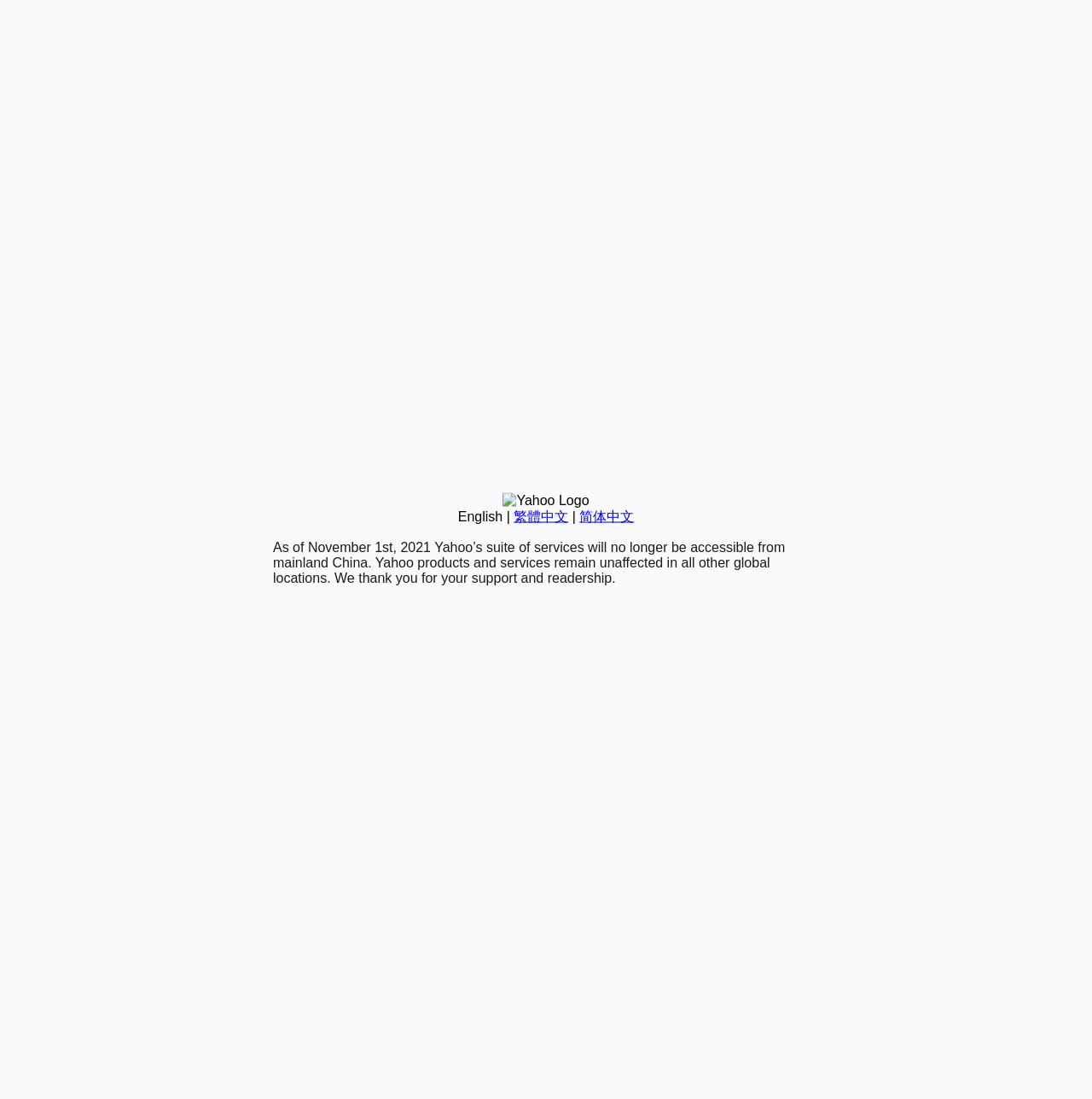Identify the bounding box coordinates for the UI element that matches this description: "English".

[0.419, 0.463, 0.46, 0.476]